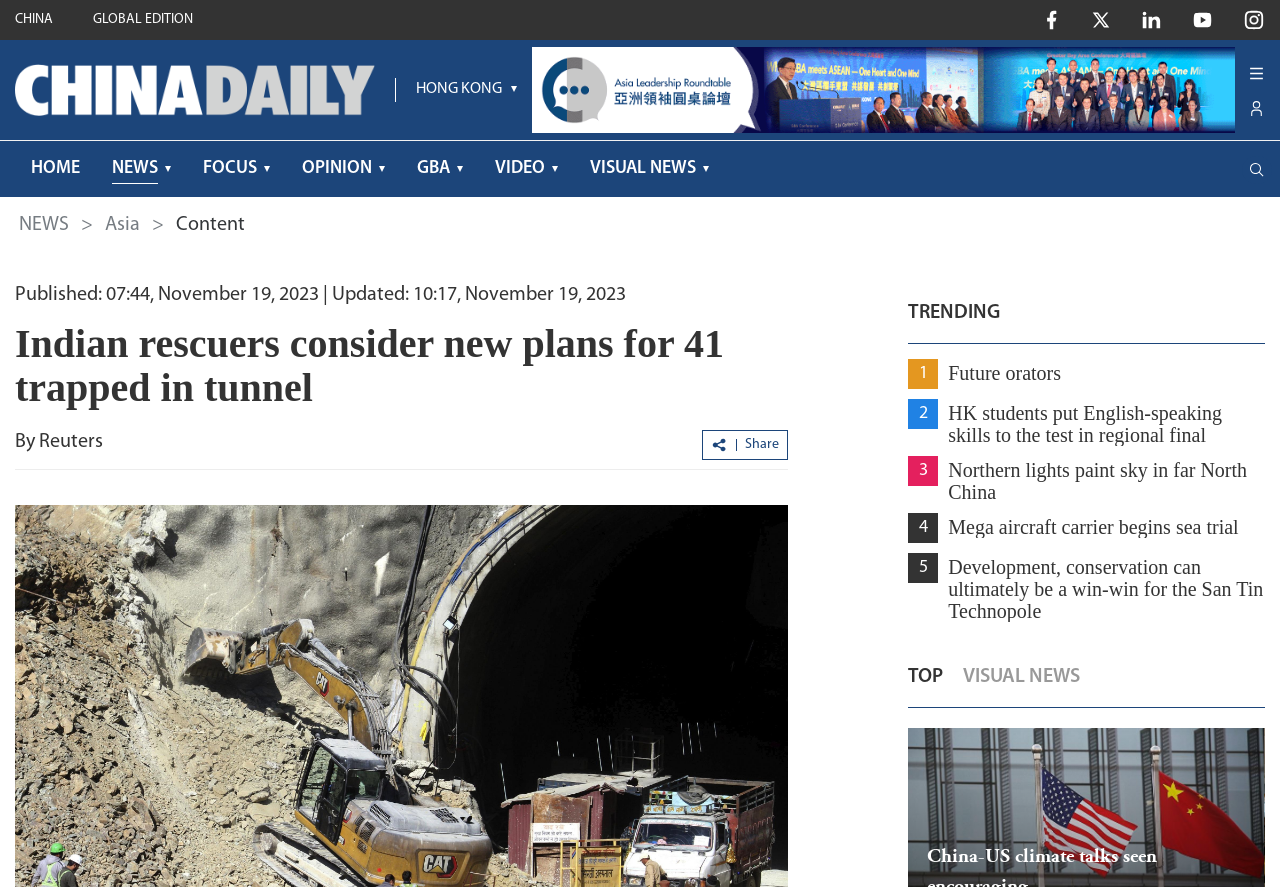Please determine the bounding box coordinates of the section I need to click to accomplish this instruction: "Click on the 'OPINION' link".

[0.236, 0.179, 0.291, 0.201]